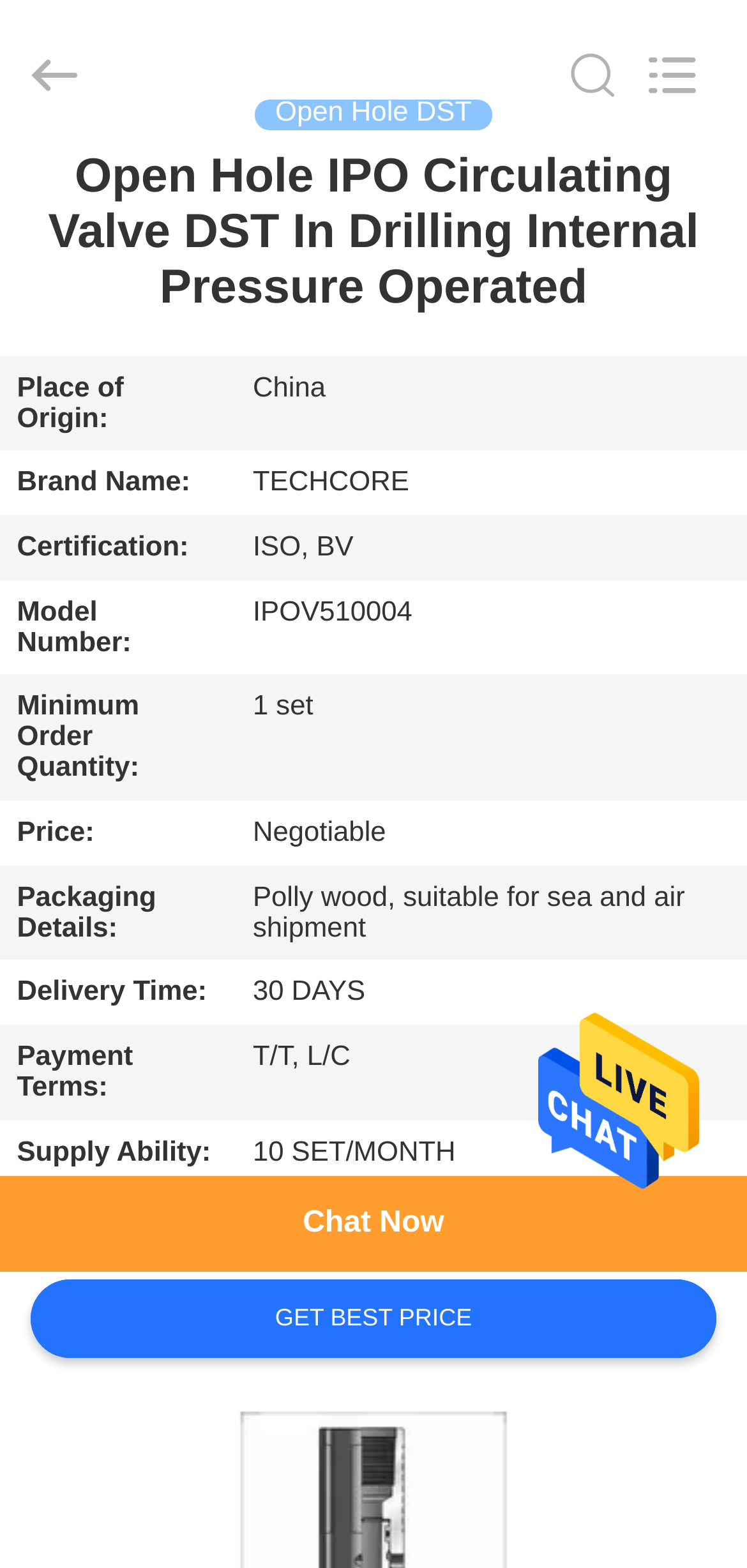Create a detailed narrative of the webpage’s visual and textual elements.

This webpage is about a product called "Open Hole IPO Circulating Valve DST In Drilling Internal Pressure Operated" from a Chinese manufacturer. At the top, there is a search box and a navigation menu with links to different sections of the website, including "HOME", "PRODUCTS", "ABOUT US", and more.

Below the navigation menu, there is a heading that displays the product name. To the right of the heading, there is a table that lists the product's details, including its place of origin, brand name, certification, model number, and more. Each row in the table has a header and a corresponding value.

On the left side of the page, there is a section that displays the product's name again, followed by a link to "GET BEST PRICE" and a "Chat Now" button. At the bottom of the page, there is a copyright notice that states the website's ownership and year.

The overall layout of the page is organized, with clear headings and concise text. The product's details are presented in a clear and easy-to-read format, making it easy for users to quickly scan and understand the product's features.